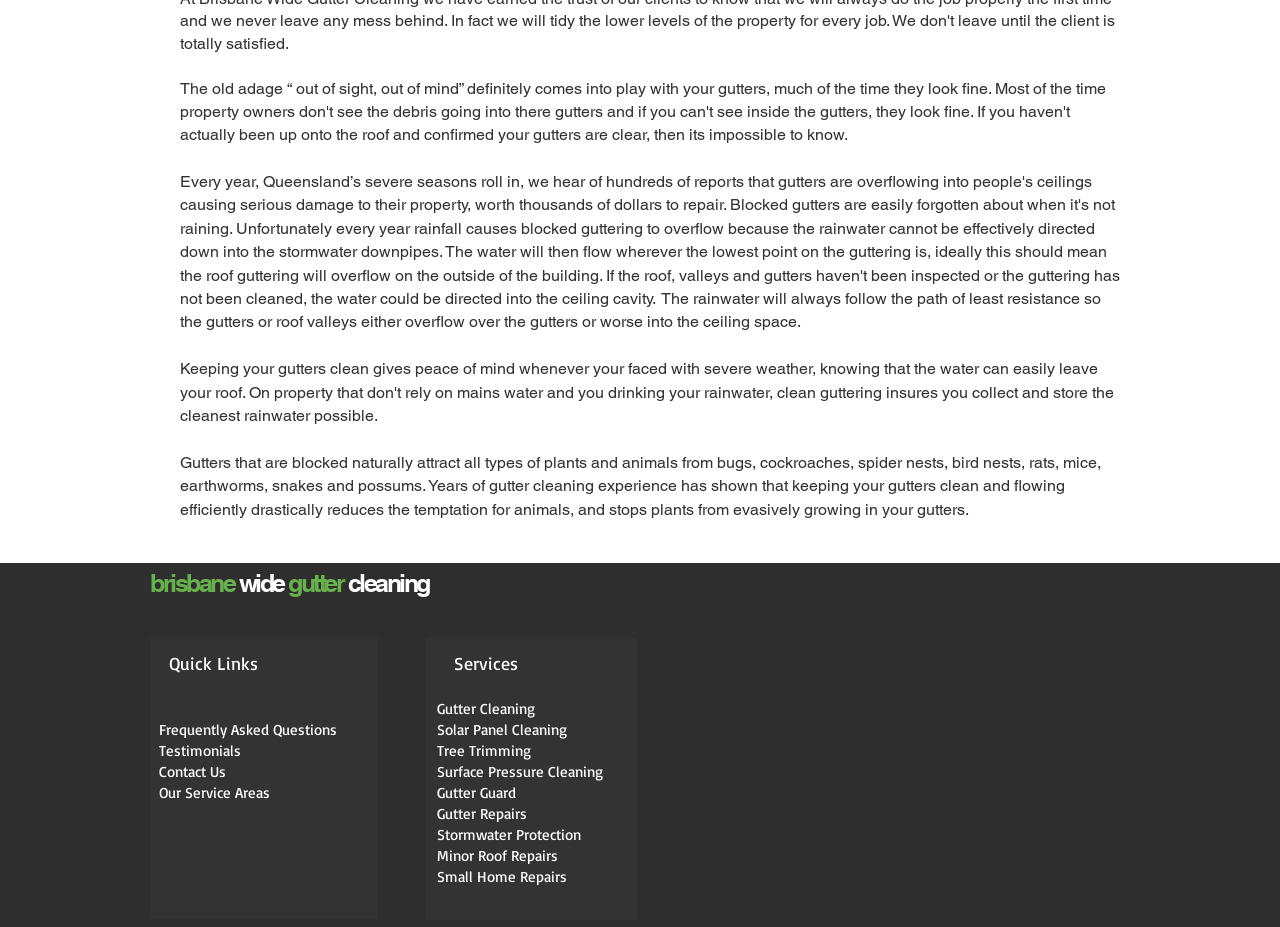Pinpoint the bounding box coordinates of the element that must be clicked to accomplish the following instruction: "Contact Us". The coordinates should be in the format of four float numbers between 0 and 1, i.e., [left, top, right, bottom].

[0.124, 0.82, 0.185, 0.843]